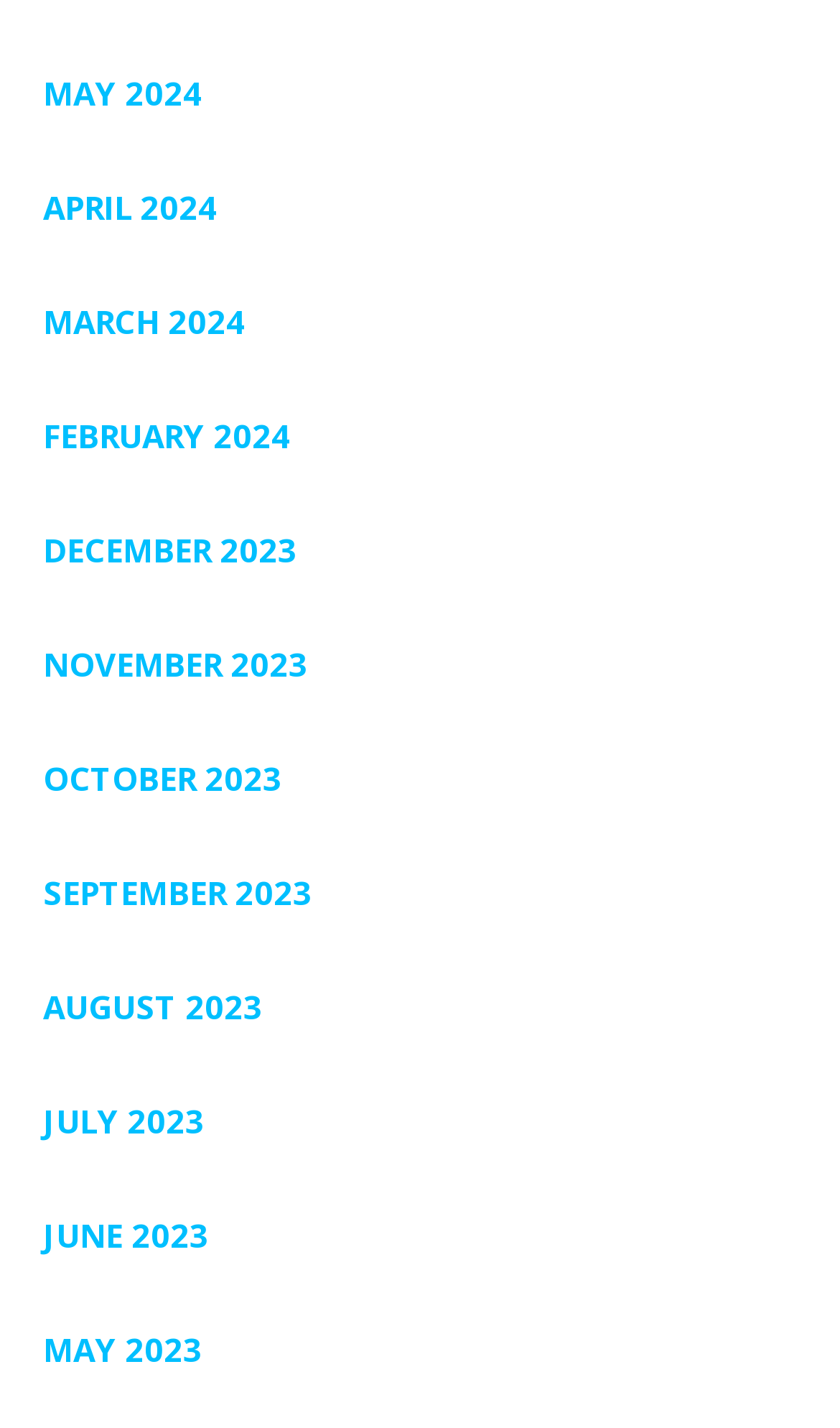Specify the bounding box coordinates of the region I need to click to perform the following instruction: "check MAY 2023". The coordinates must be four float numbers in the range of 0 to 1, i.e., [left, top, right, bottom].

[0.051, 0.906, 0.949, 0.986]